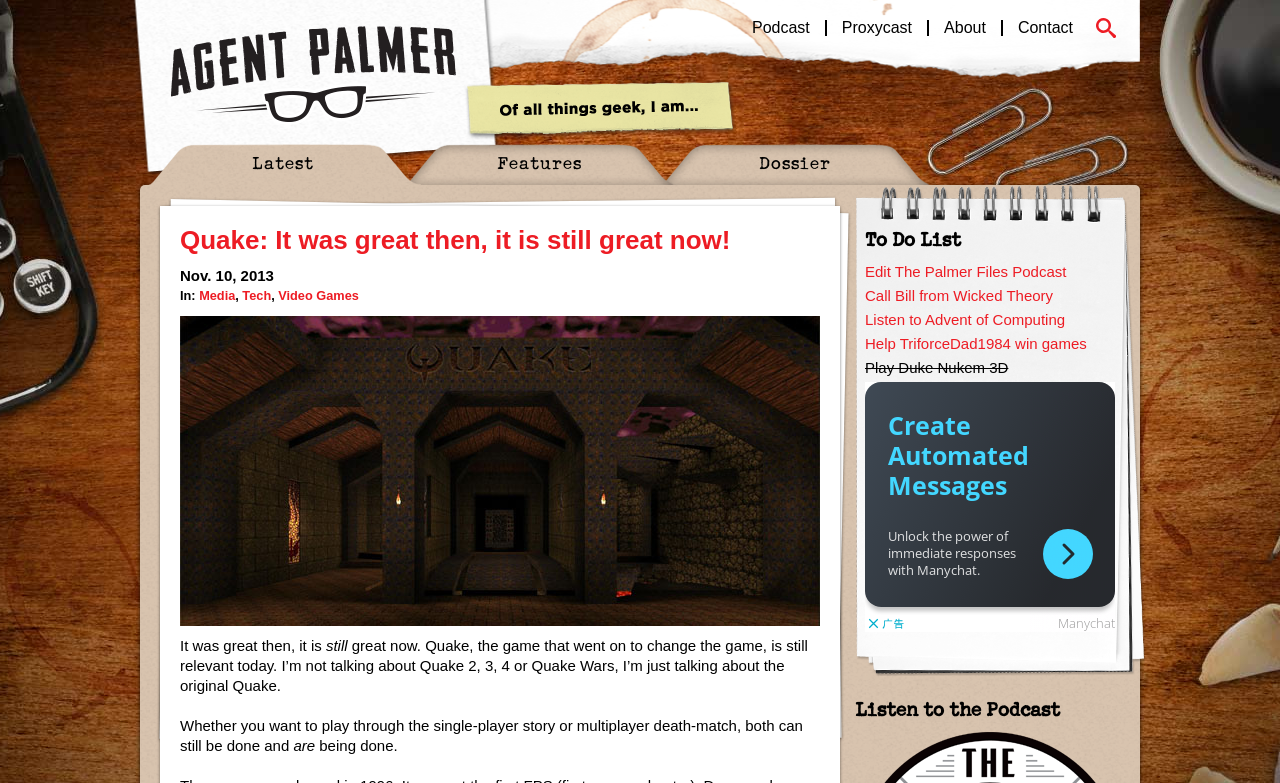Determine the bounding box coordinates of the element that should be clicked to execute the following command: "Explore the 'All News' section".

None